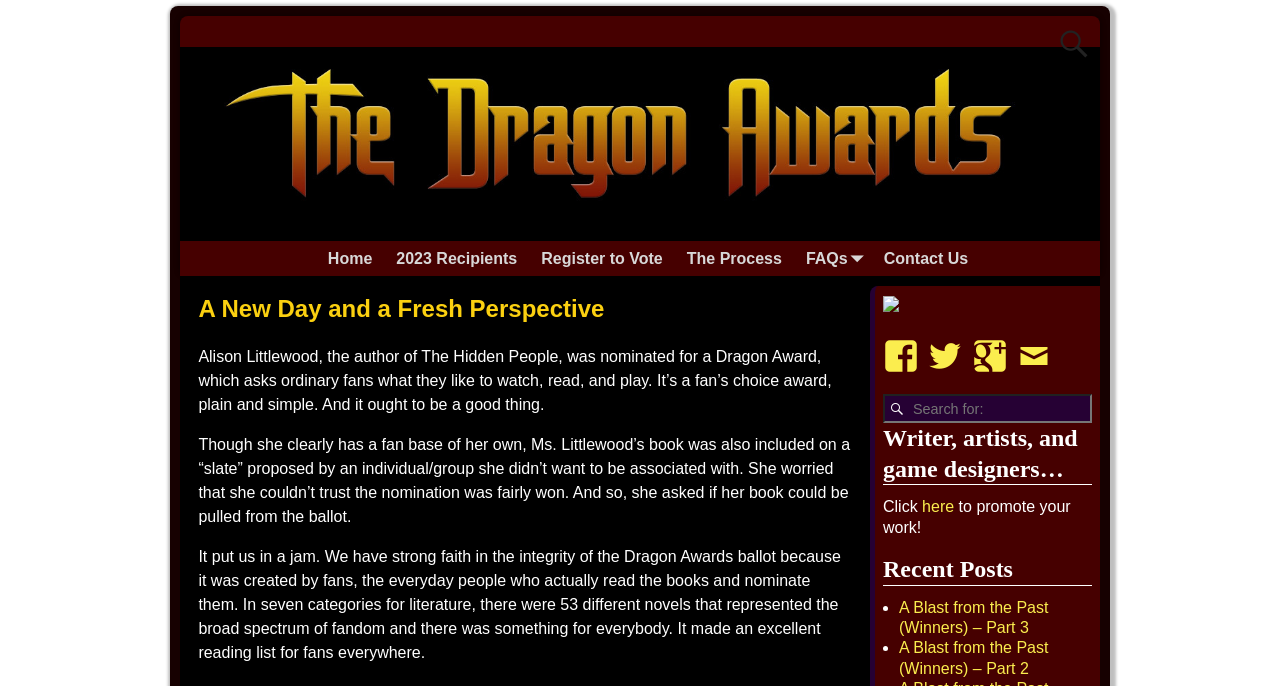Answer this question in one word or a short phrase: What is the number of novels in seven categories for literature?

53